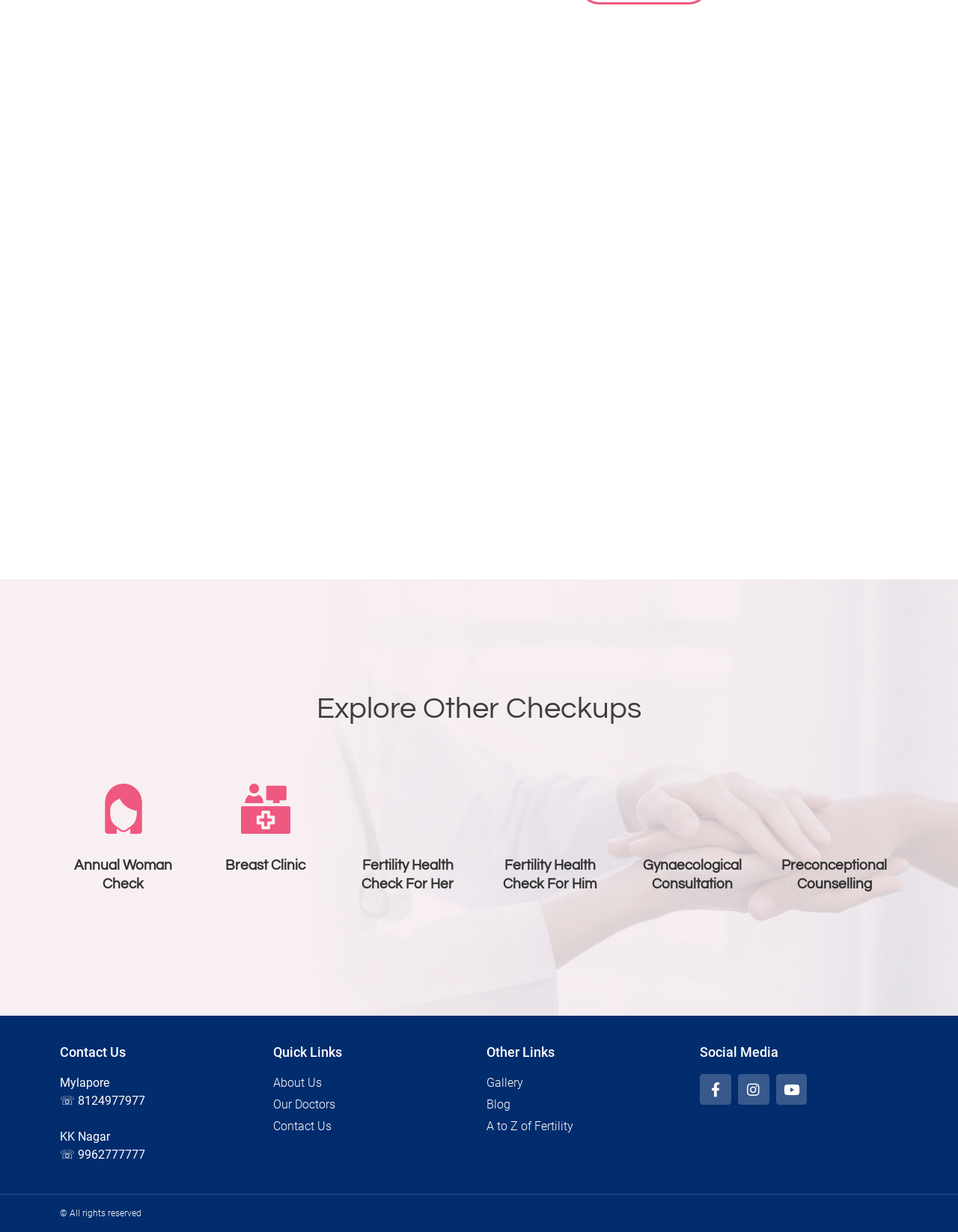Please specify the bounding box coordinates in the format (top-left x, top-left y, bottom-right x, bottom-right y), with all values as floating point numbers between 0 and 1. Identify the bounding box of the UI element described by: Annual Woman Check

[0.078, 0.696, 0.18, 0.723]